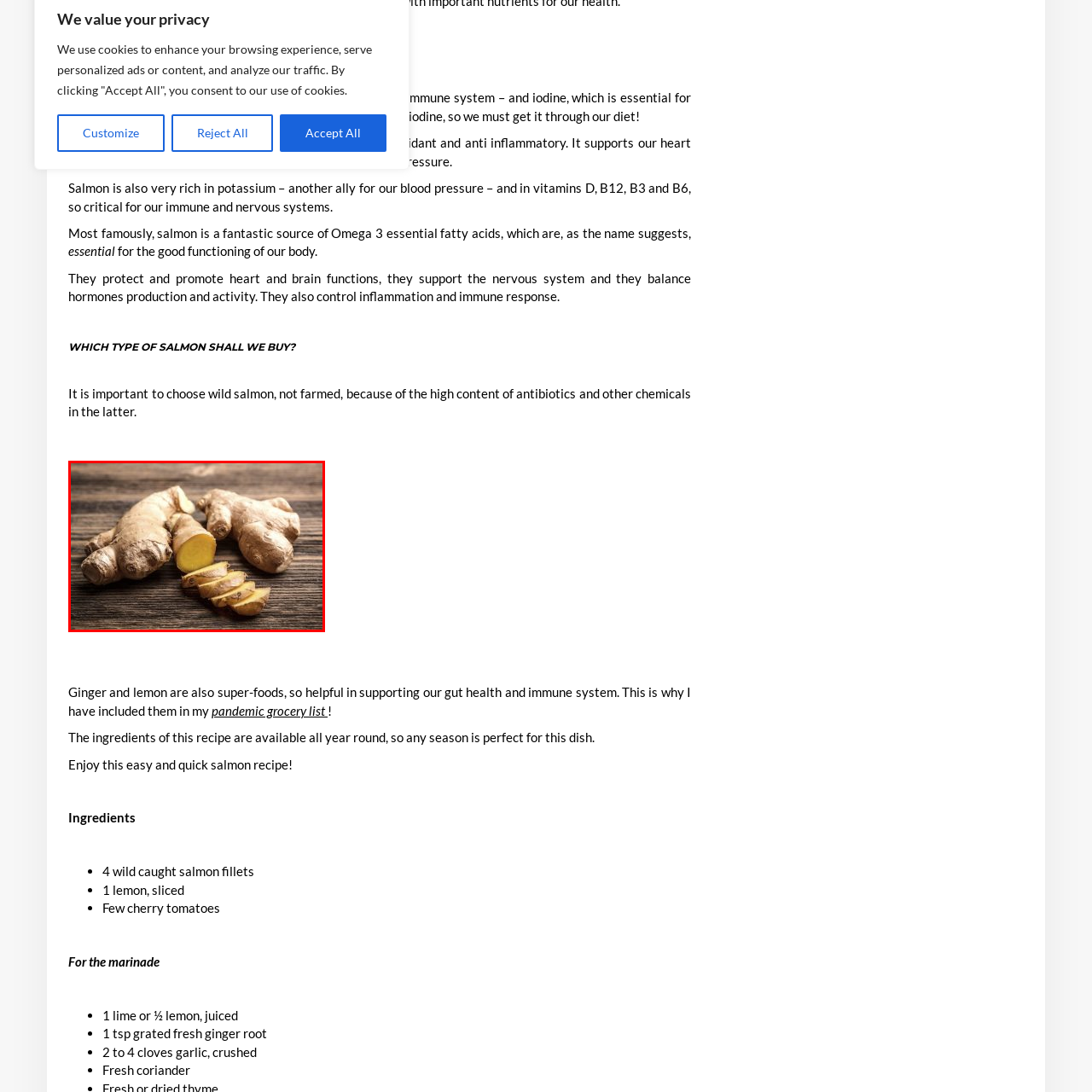Analyze the image encased in the red boundary, What is the material of the background?
 Respond using a single word or phrase.

Rustic wooden